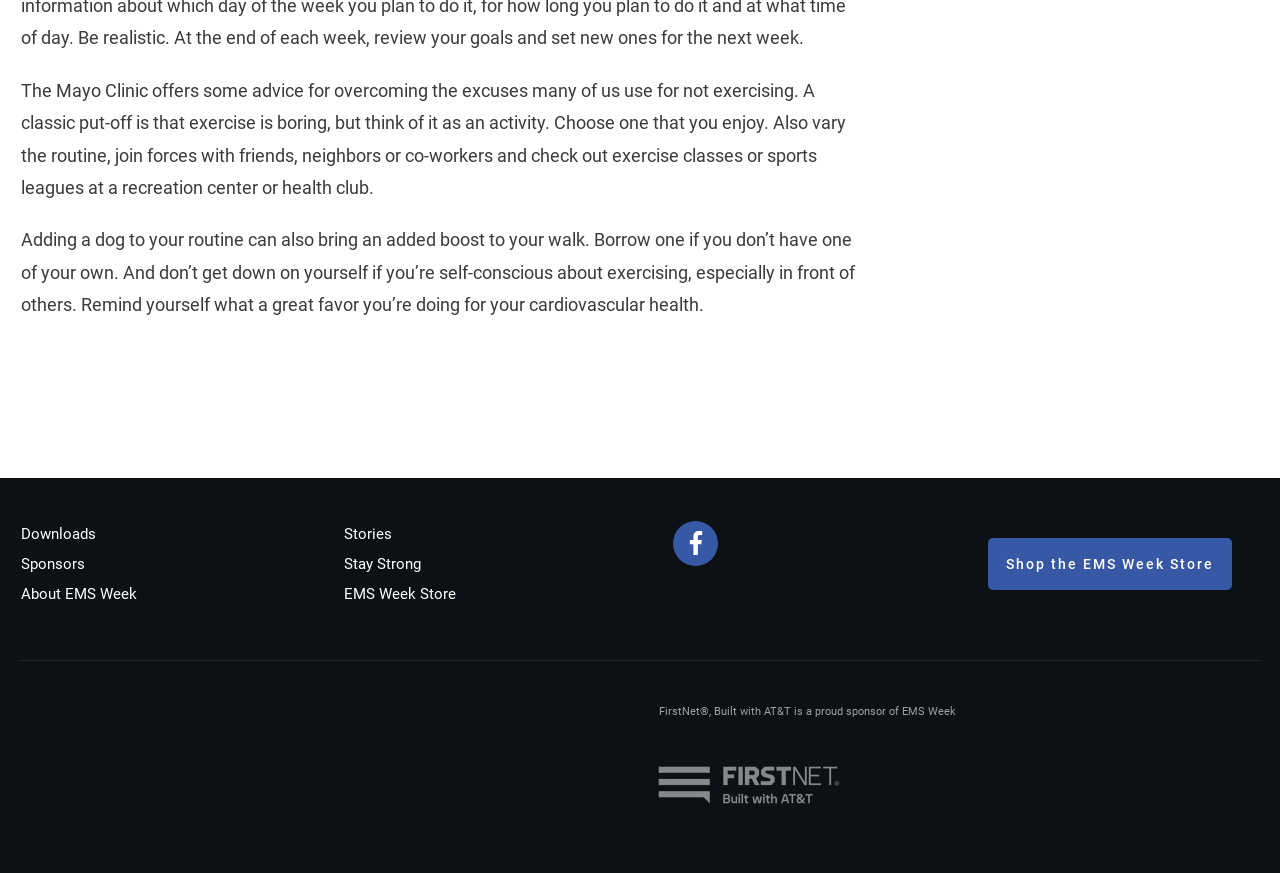Bounding box coordinates are given in the format (top-left x, top-left y, bottom-right x, bottom-right y). All values should be floating point numbers between 0 and 1. Provide the bounding box coordinate for the UI element described as: Stay Strong

[0.268, 0.635, 0.329, 0.656]